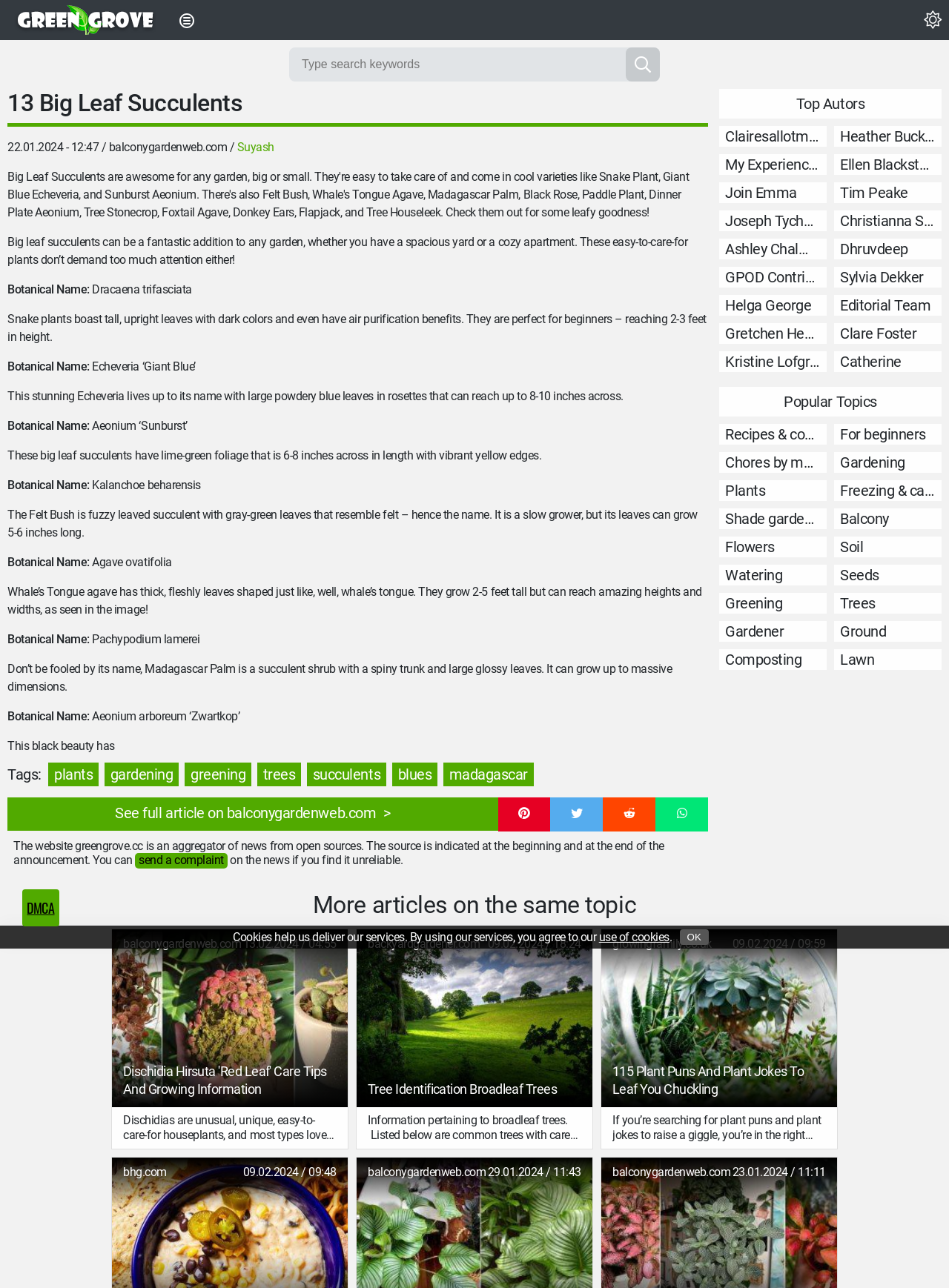Reply to the question with a brief word or phrase: How many links are there in the 'Popular Topics' section?

12